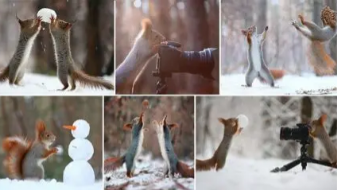Provide your answer to the question using just one word or phrase: What is the photographer's name?

Vadim Trunov